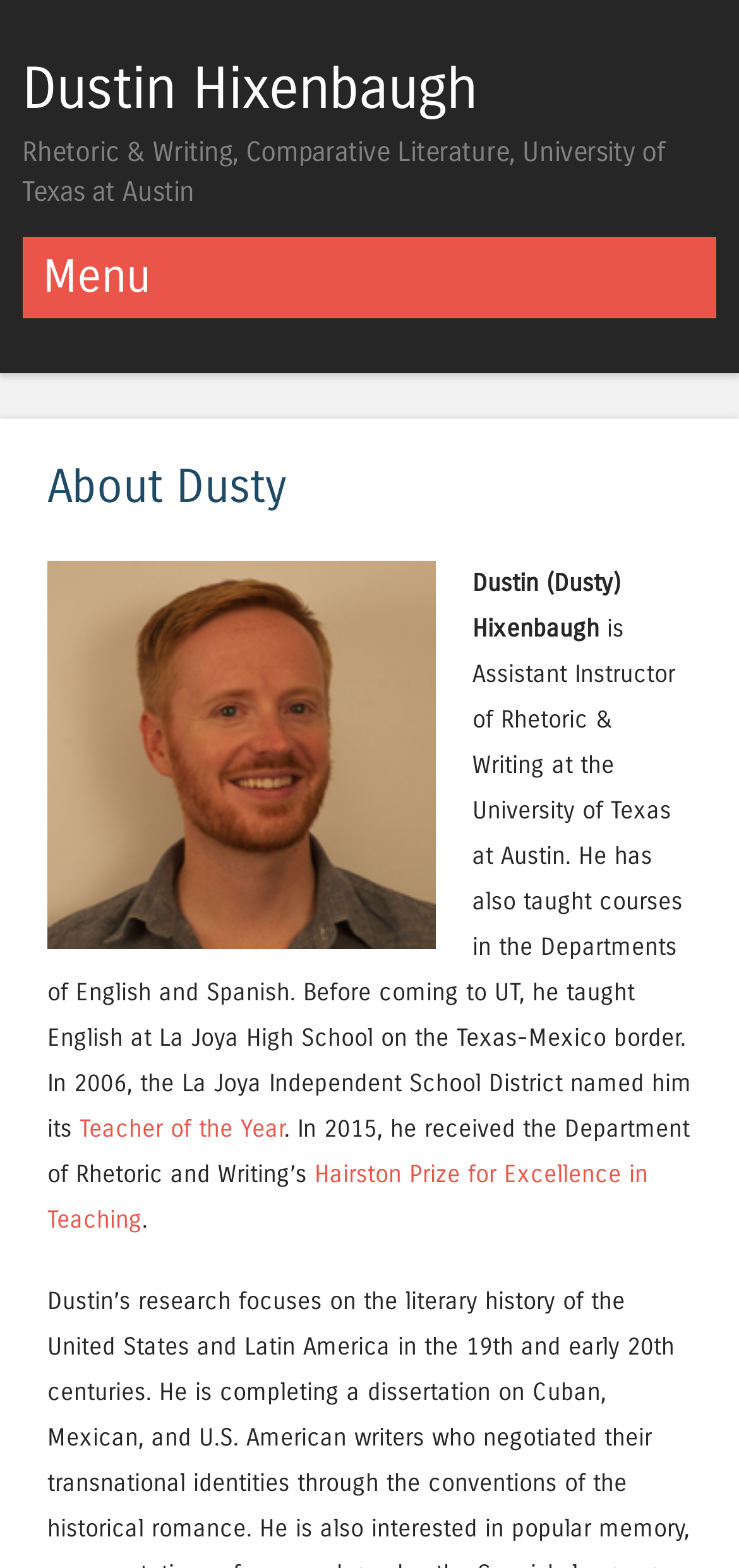Extract the bounding box coordinates of the UI element described: "Dustin Hixenbaugh". Provide the coordinates in the format [left, top, right, bottom] with values ranging from 0 to 1.

[0.03, 0.035, 0.645, 0.078]